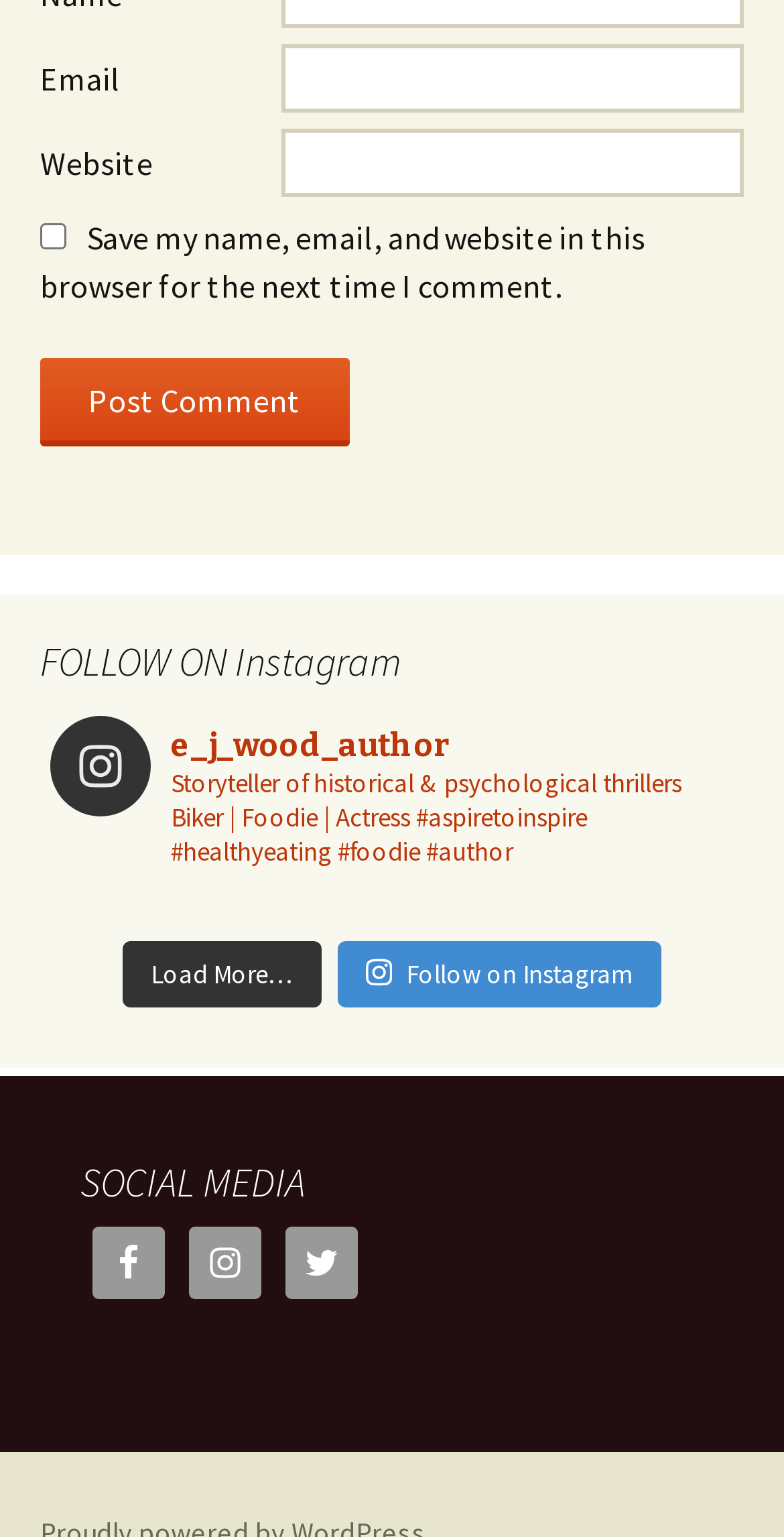What is the text of the checkbox?
Refer to the image and provide a concise answer in one word or phrase.

Save my name, email, and website in this browser for the next time I comment.